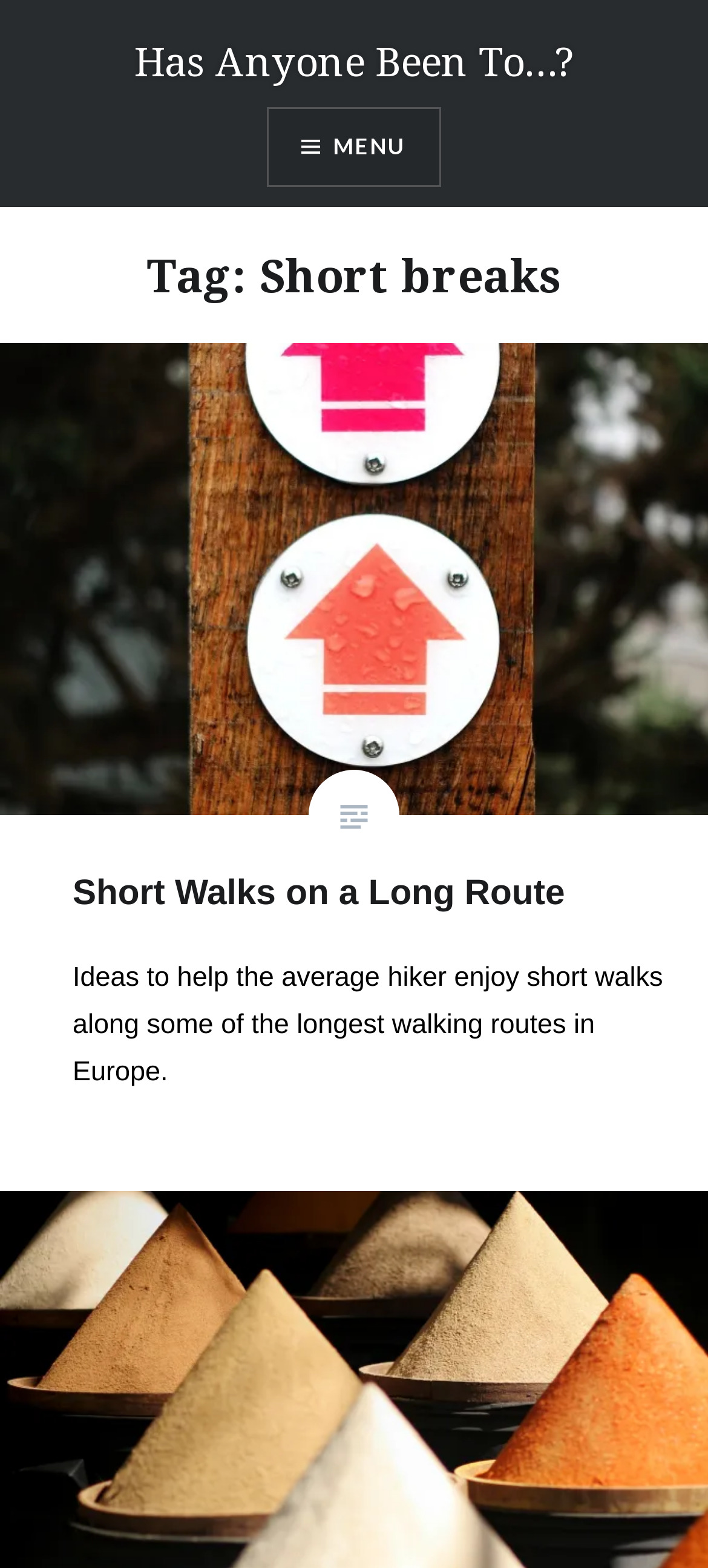Based on the element description Has Anyone Been To…?, identify the bounding box coordinates for the UI element. The coordinates should be in the format (top-left x, top-left y, bottom-right x, bottom-right y) and within the 0 to 1 range.

[0.188, 0.021, 0.812, 0.056]